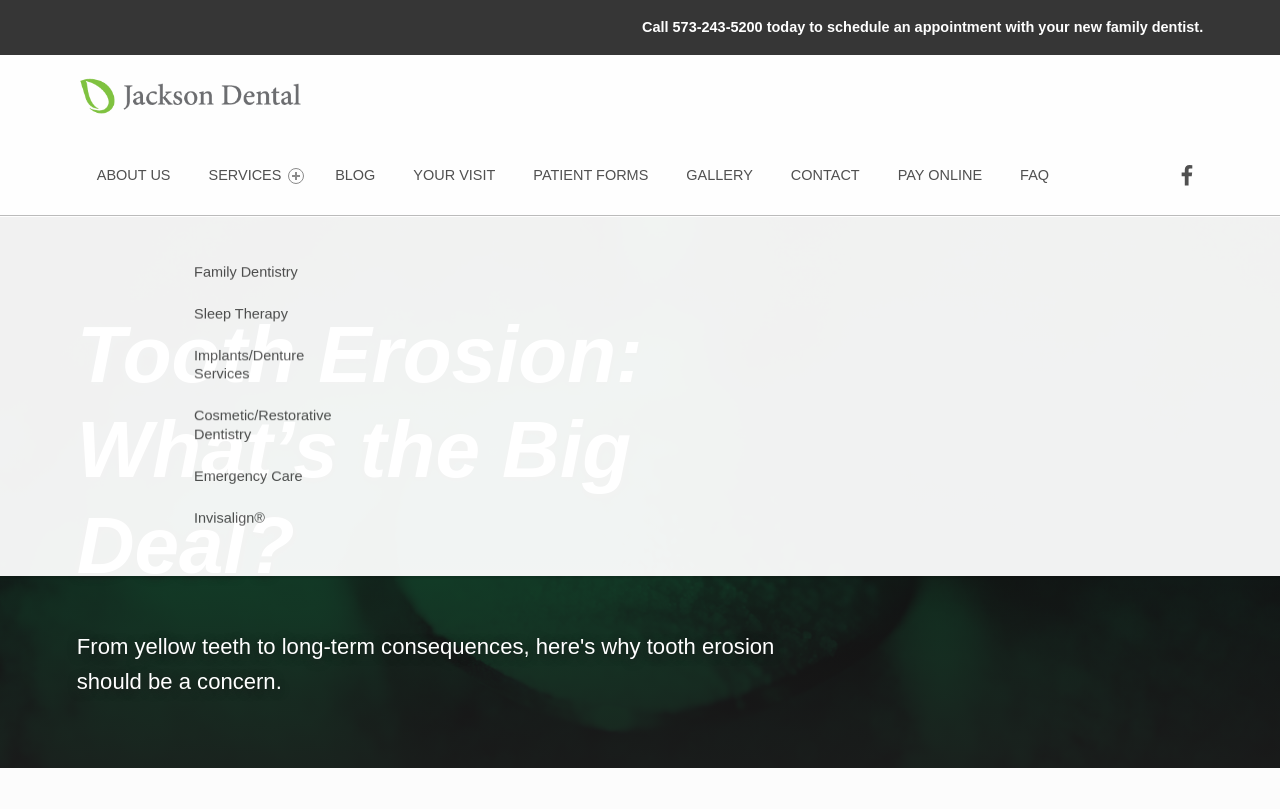Pinpoint the bounding box coordinates of the area that must be clicked to complete this instruction: "Contact Us".

None